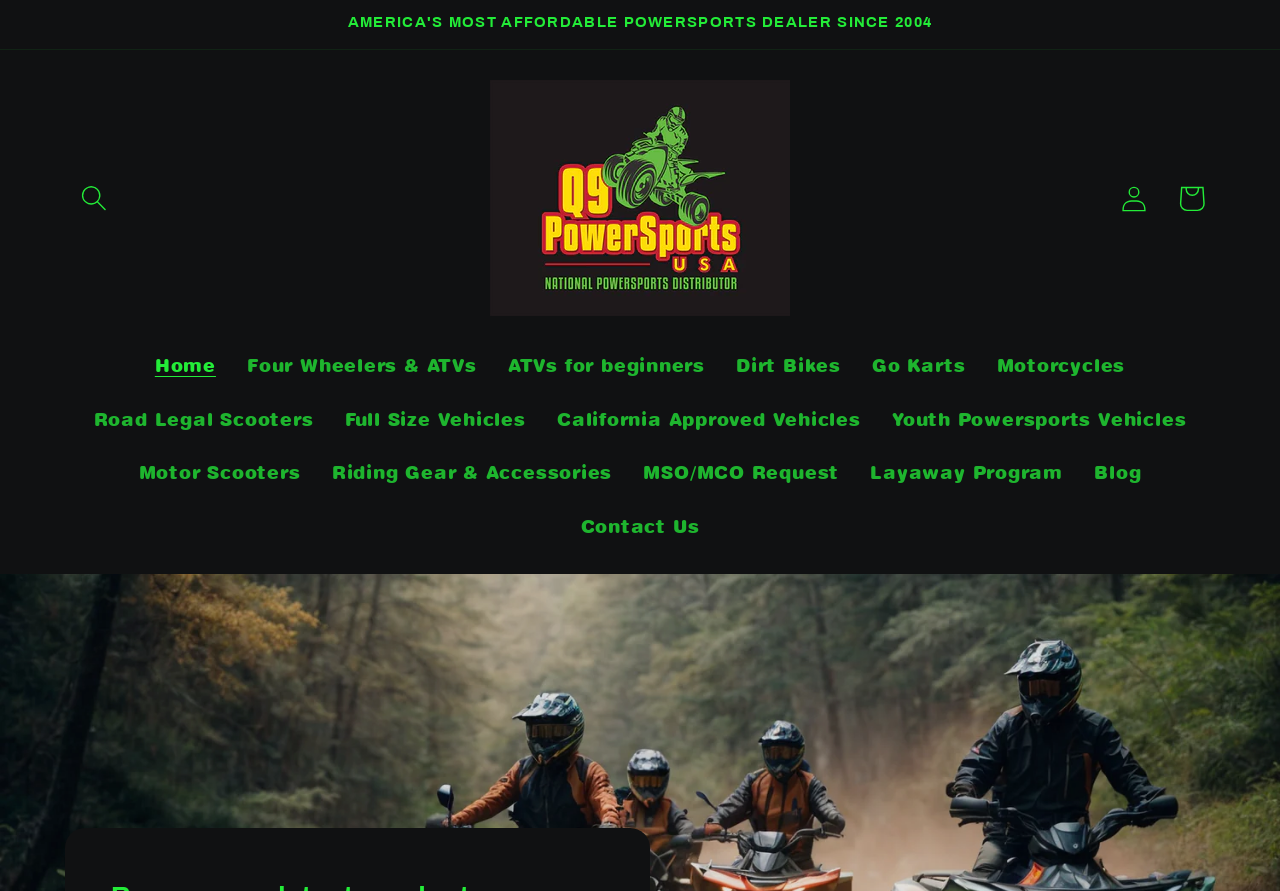Indicate the bounding box coordinates of the element that must be clicked to execute the instruction: "View Cart". The coordinates should be given as four float numbers between 0 and 1, i.e., [left, top, right, bottom].

[0.909, 0.19, 0.953, 0.254]